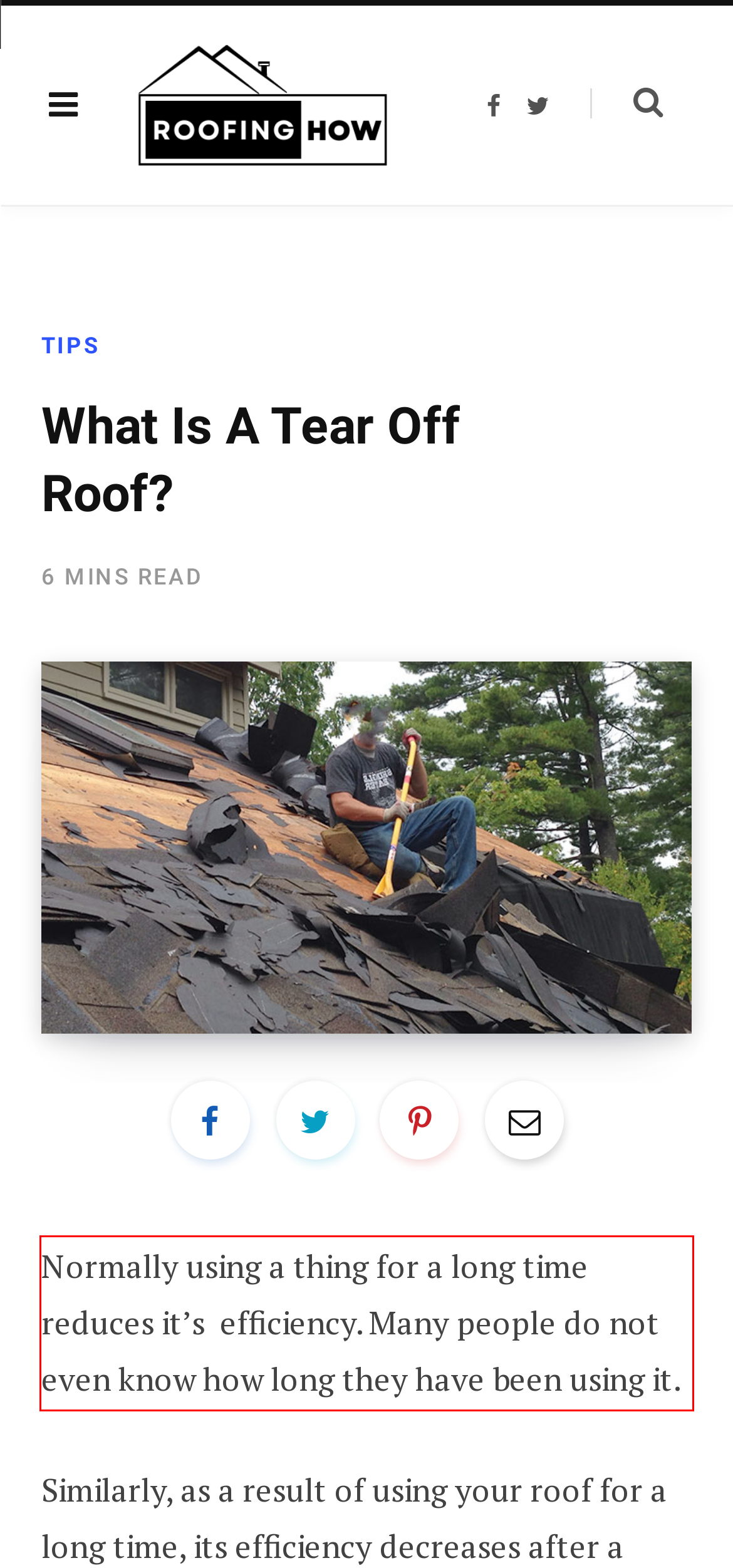Using the provided screenshot of a webpage, recognize and generate the text found within the red rectangle bounding box.

Normally using a thing for a long time reduces it’s efficiency. Many people do not even know how long they have been using it.